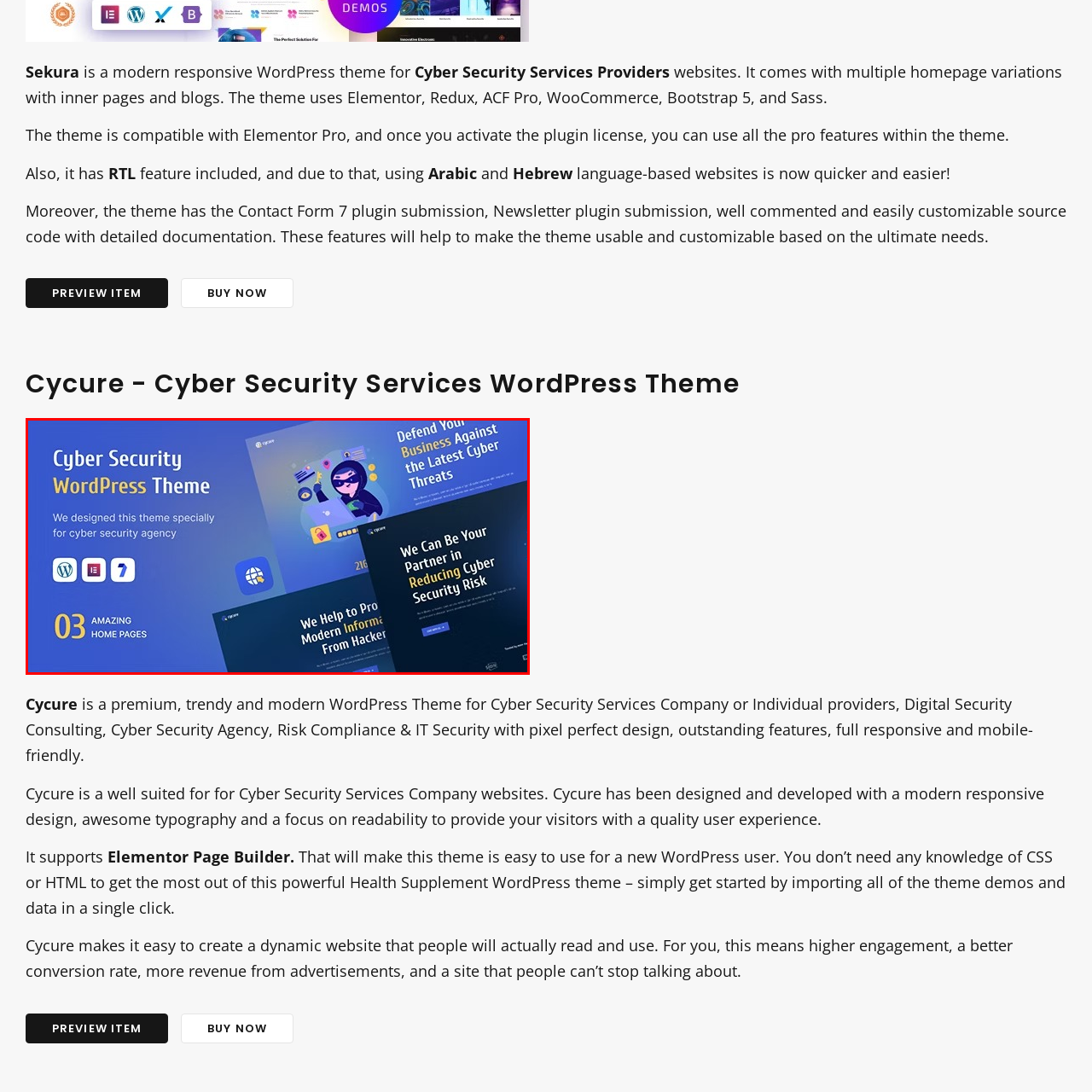How many homepage layouts are available?
Carefully look at the image inside the red bounding box and answer the question in a detailed manner using the visual details present.

The image highlights that the theme features three impressive homepage layouts, making it suitable for any cyber security service provider looking to enhance their online presence.